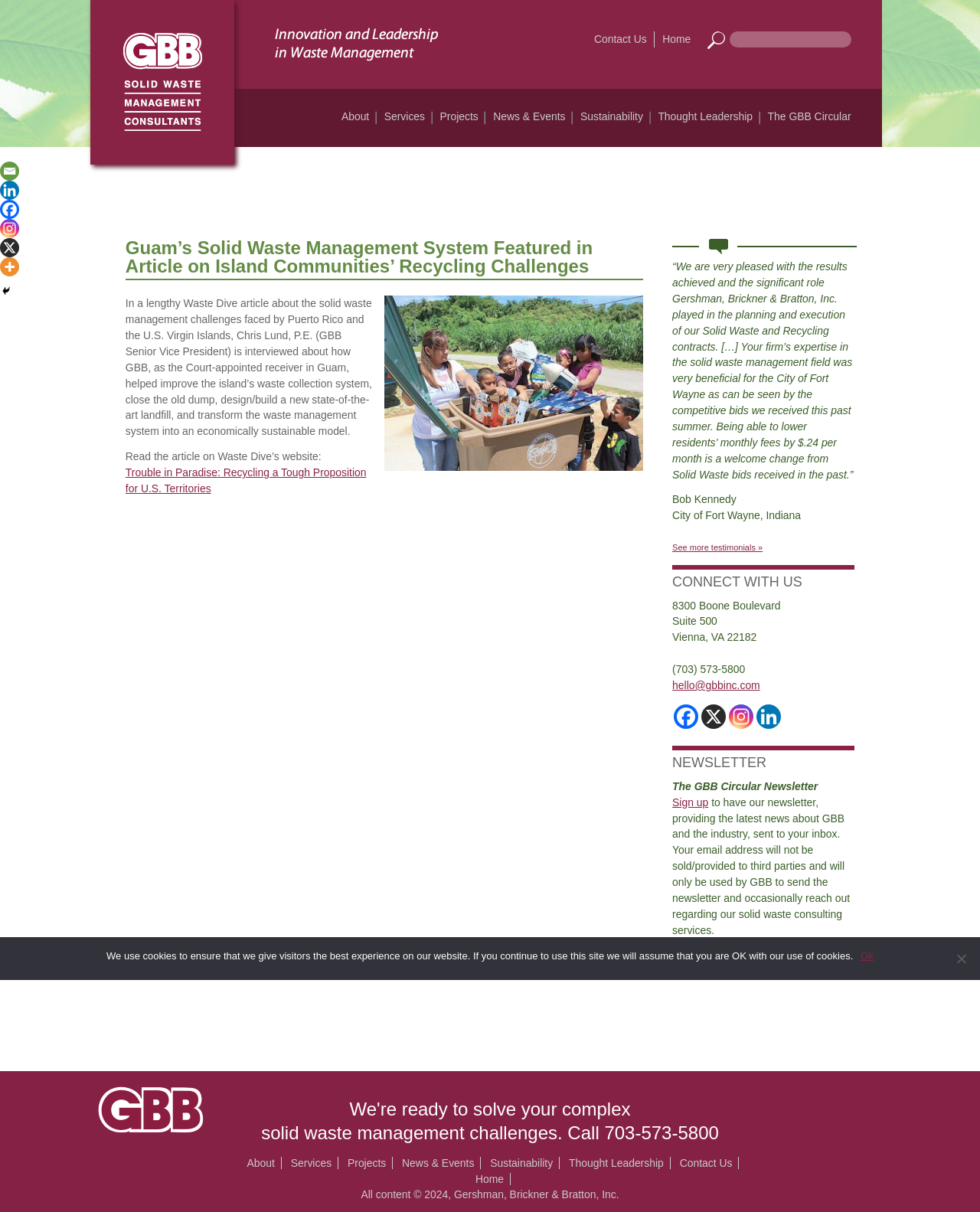Please mark the clickable region by giving the bounding box coordinates needed to complete this instruction: "View more testimonials".

[0.686, 0.448, 0.778, 0.455]